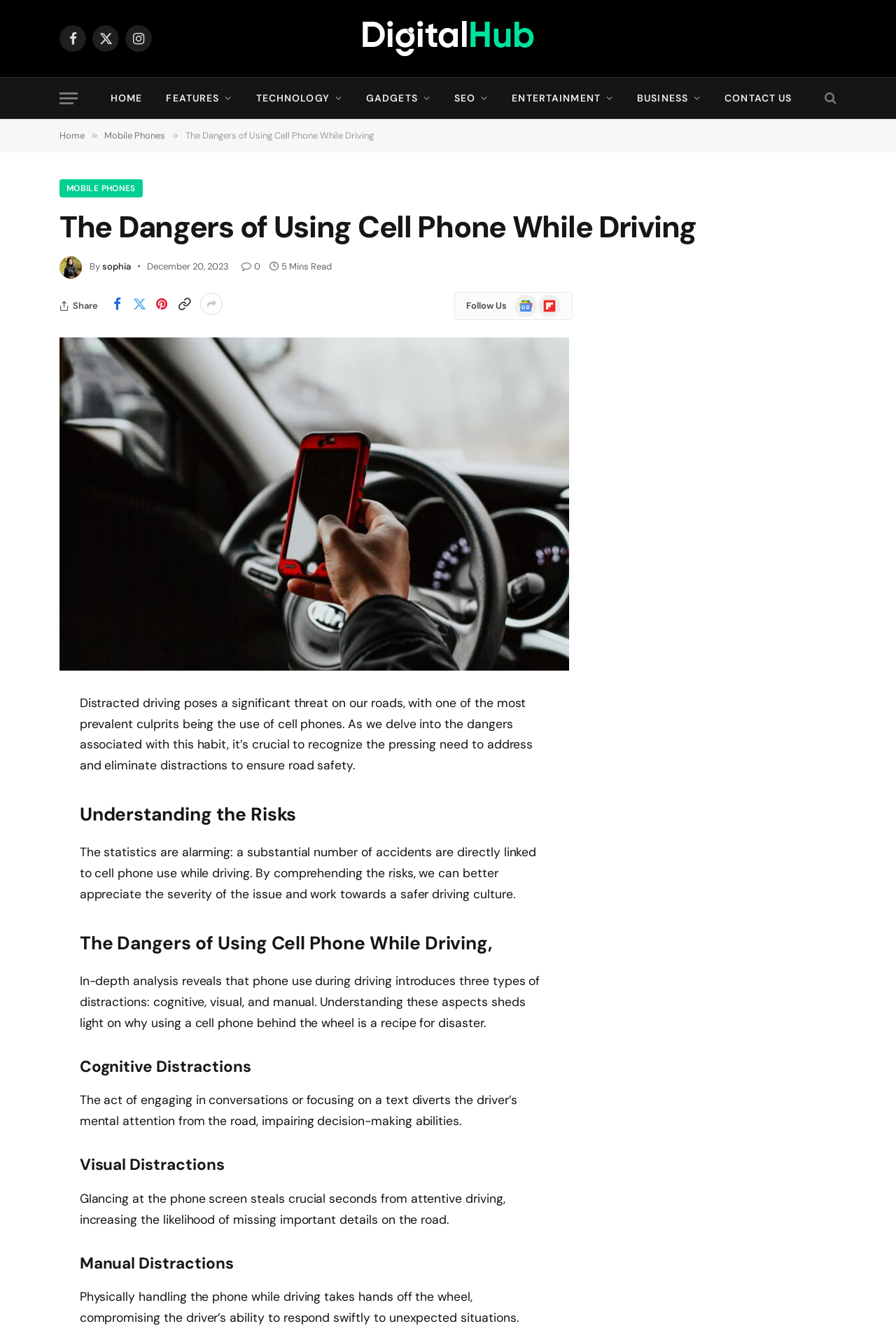Provide a comprehensive description of the webpage.

The webpage is about the dangers of using cell phones while driving. At the top, there are three social media links (Facebook, Twitter, and Instagram) aligned horizontally, followed by a logo and a menu button. Below these, there is a navigation bar with seven links (HOME, FEATURES, TECHNOLOGY, GADGETS, SEO, ENTERTAINMENT, and BUSINESS) and a CONTACT US link at the end.

The main content of the webpage is an article titled "The Dangers of Using Cell Phone While Driving." The article is divided into sections, each with a heading. The first section introduces the topic, stating that distracted driving is a significant threat to road safety, and cell phone use is a major contributor to this problem.

Below the introduction, there is a large image of a cell phone, taking up most of the width of the page. The article then delves into the risks associated with using cell phones while driving, citing alarming statistics and explaining the three types of distractions caused by phone use: cognitive, visual, and manual.

Each of these distractions is discussed in a separate section, with headings and descriptive text explaining the dangers of each. The article concludes with a call to action, emphasizing the need to address and eliminate distractions to ensure road safety.

On the right side of the page, there are links to share the article on social media, as well as links to follow the website on Google News and Flipboard. At the bottom of the page, there is a section with social media links and a "SHARE" button.